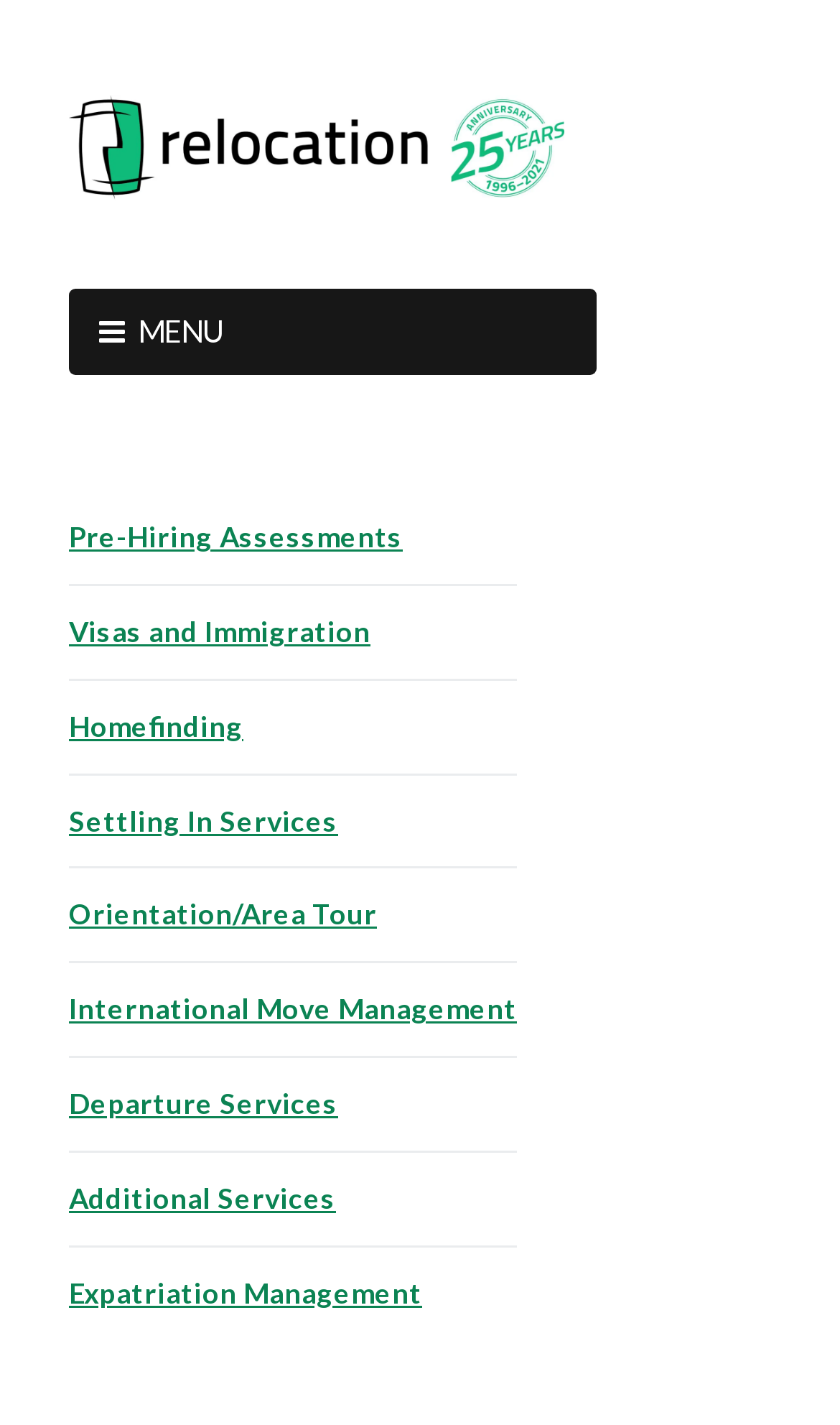Provide a brief response to the question below using one word or phrase:
How many services are listed?

11